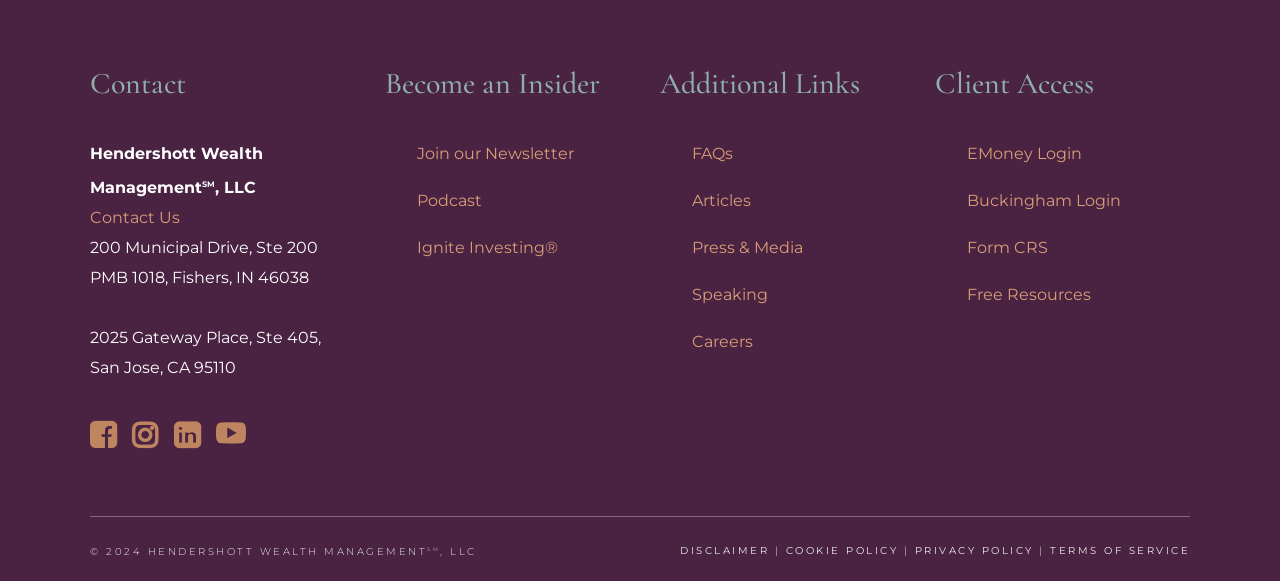Can you find the bounding box coordinates of the area I should click to execute the following instruction: "Click Contact Us"?

[0.07, 0.359, 0.141, 0.391]